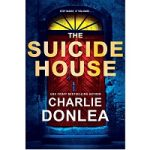Where is the author's name located?
Carefully analyze the image and provide a thorough answer to the question.

The caption states that Charlie Donlea's name is presented in a slightly smaller font just below the title, indicating the location of the author's name on the book cover.